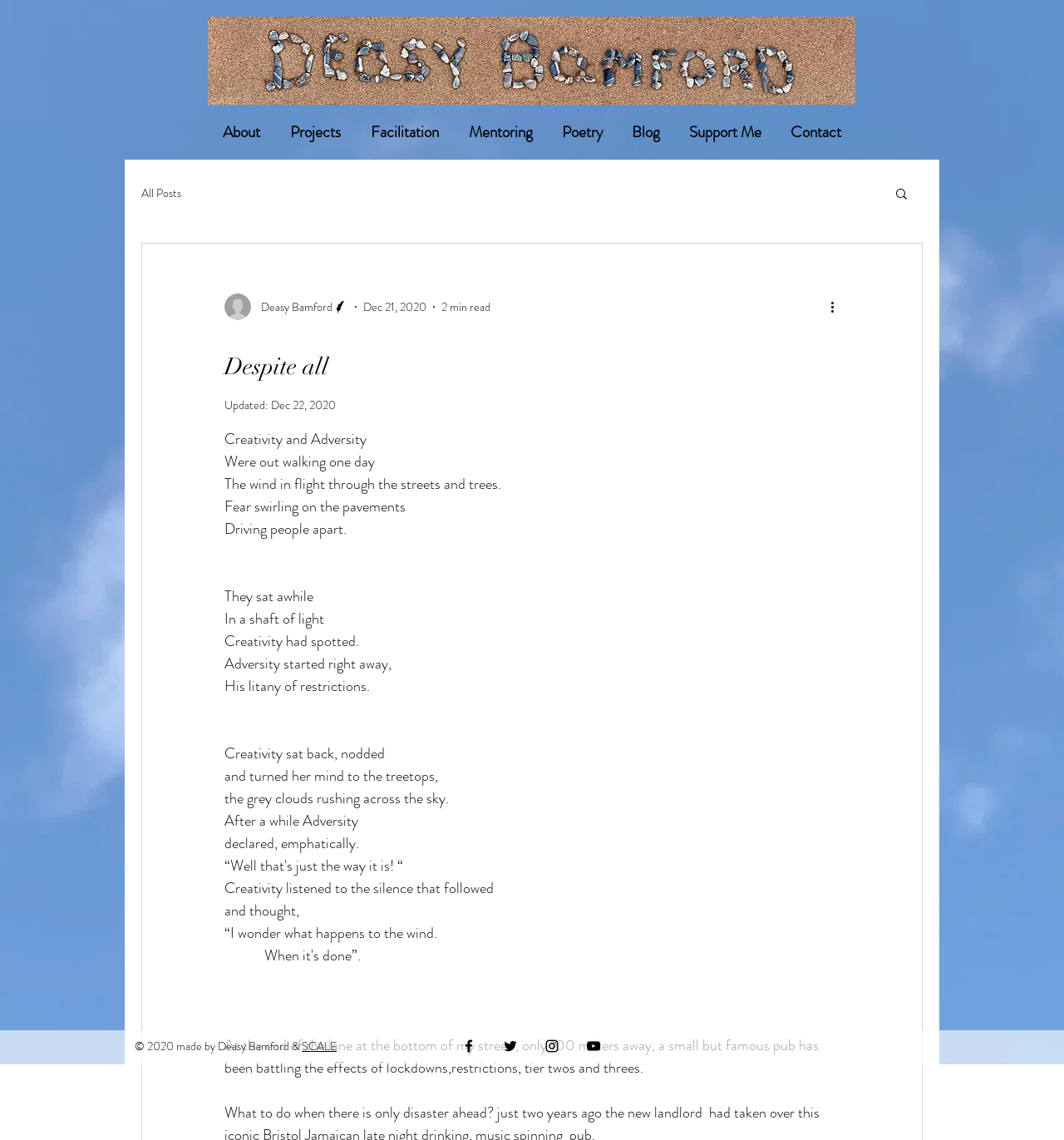Answer briefly with one word or phrase:
How many minutes does it take to read the article?

2 min